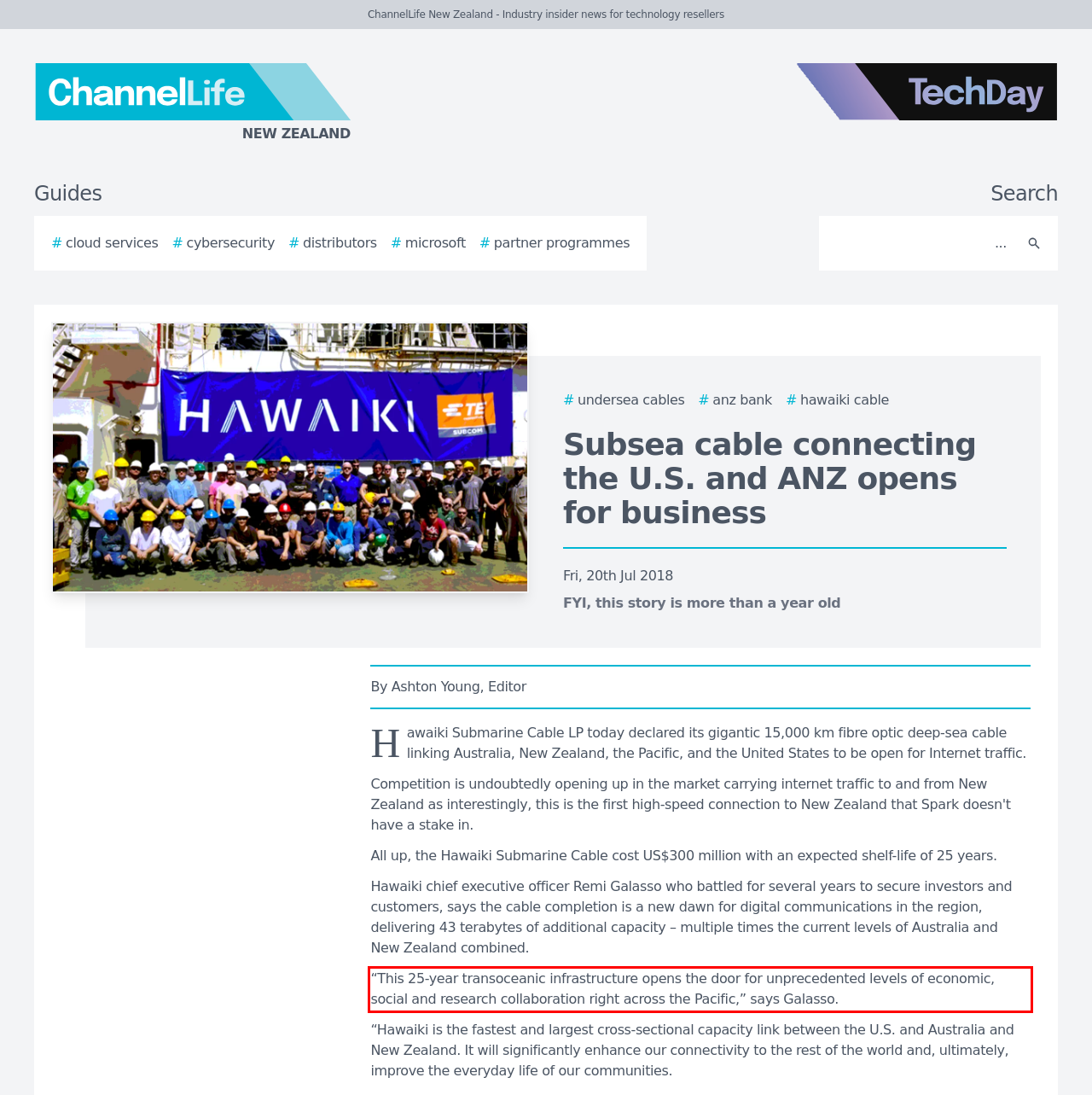You have a screenshot of a webpage with a UI element highlighted by a red bounding box. Use OCR to obtain the text within this highlighted area.

“This 25-year transoceanic infrastructure opens the door for unprecedented levels of economic, social and research collaboration right across the Pacific,” says Galasso.